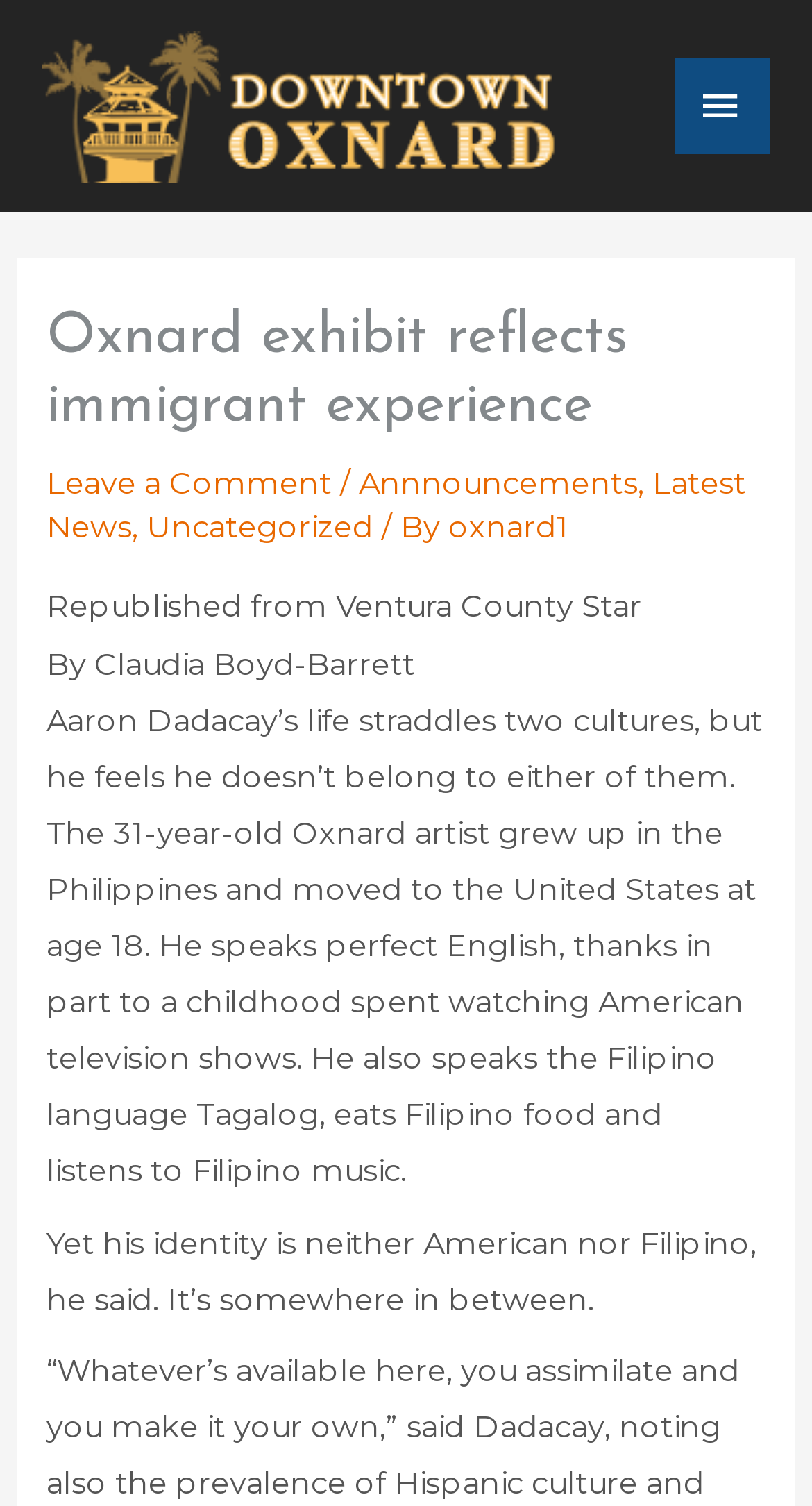Extract the primary headline from the webpage and present its text.

Oxnard exhibit reflects immigrant experience